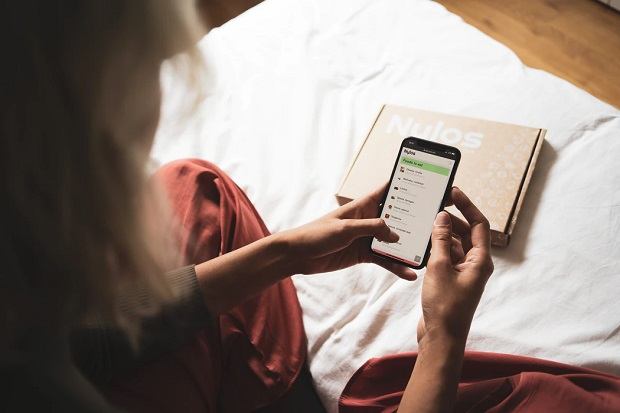Is the new mum dressed formally?
Carefully examine the image and provide a detailed answer to the question.

The caption states that the new mum is dressed in comfortable attire, implying that she is not dressed formally.